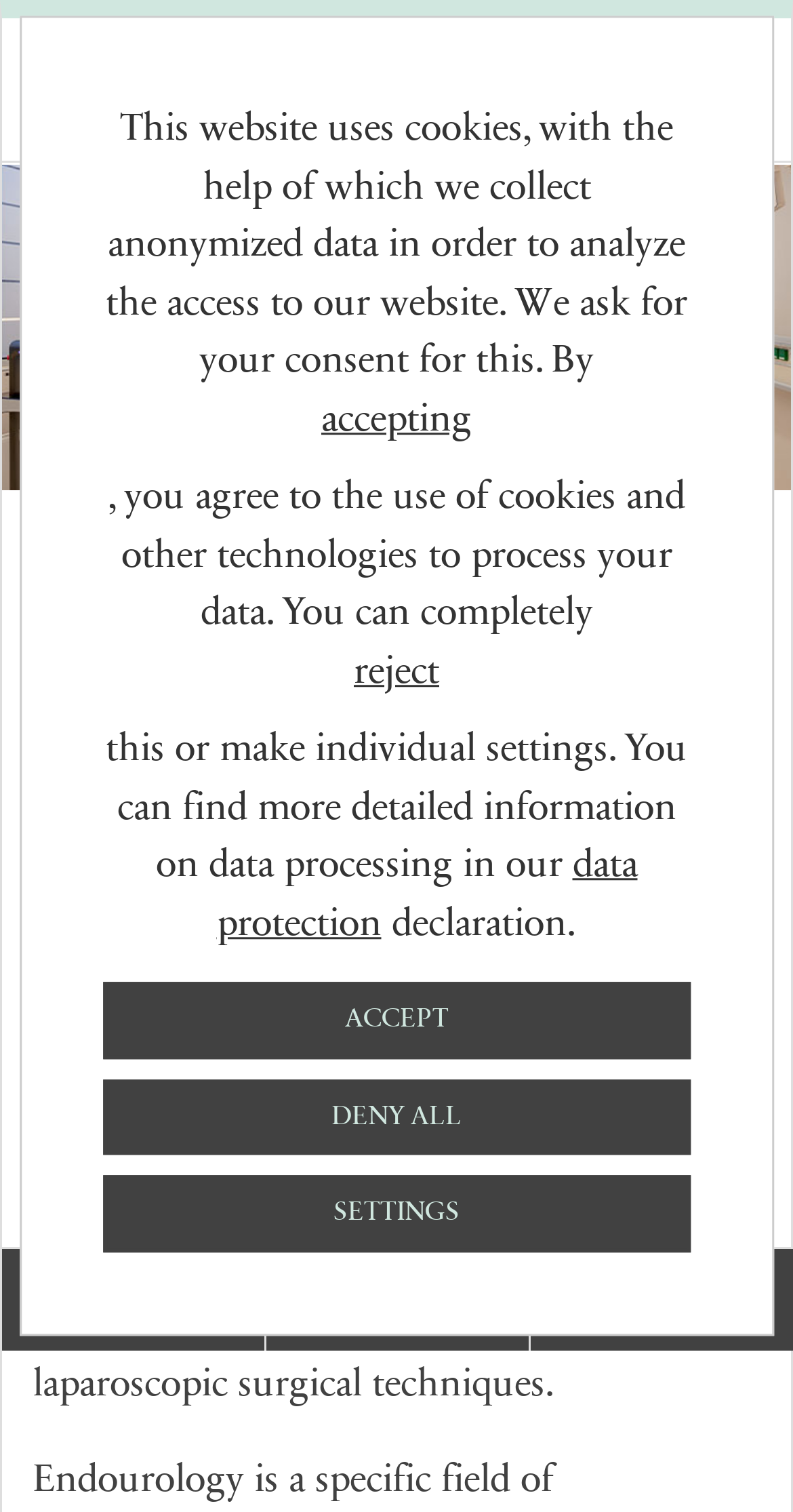Please identify the bounding box coordinates for the region that you need to click to follow this instruction: "Click the link to the clinic".

[0.041, 0.024, 0.503, 0.091]